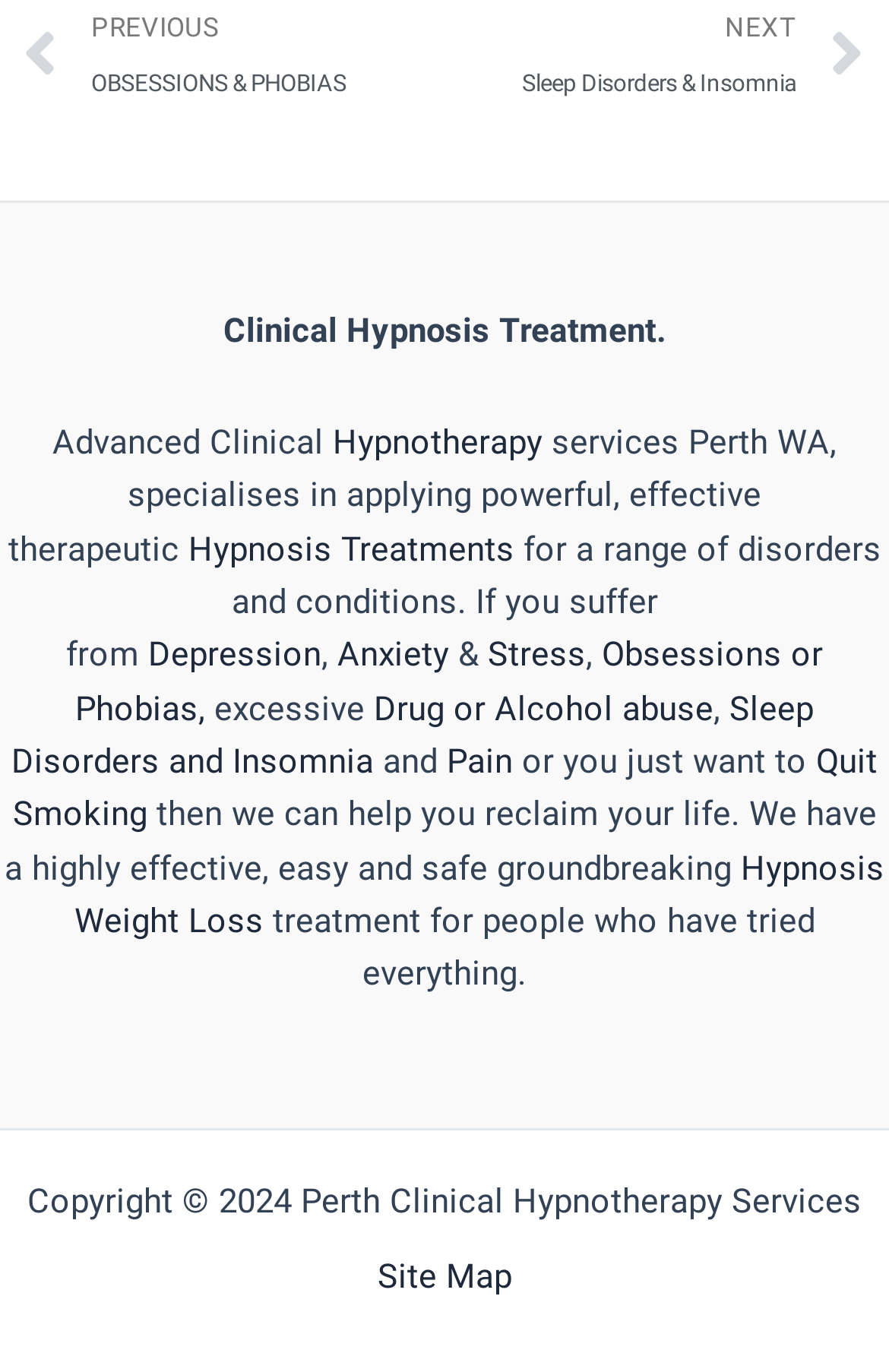How many disorders or conditions are mentioned on this webpage?
Using the image as a reference, answer the question with a short word or phrase.

9